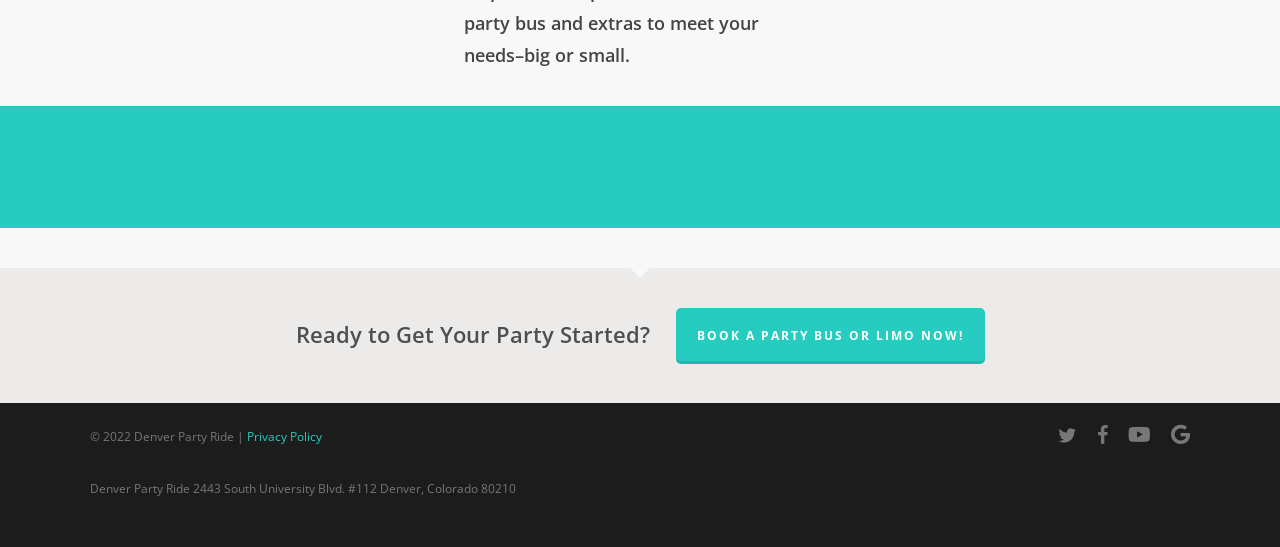Kindly respond to the following question with a single word or a brief phrase: 
What is the purpose of the company?

Party transportation